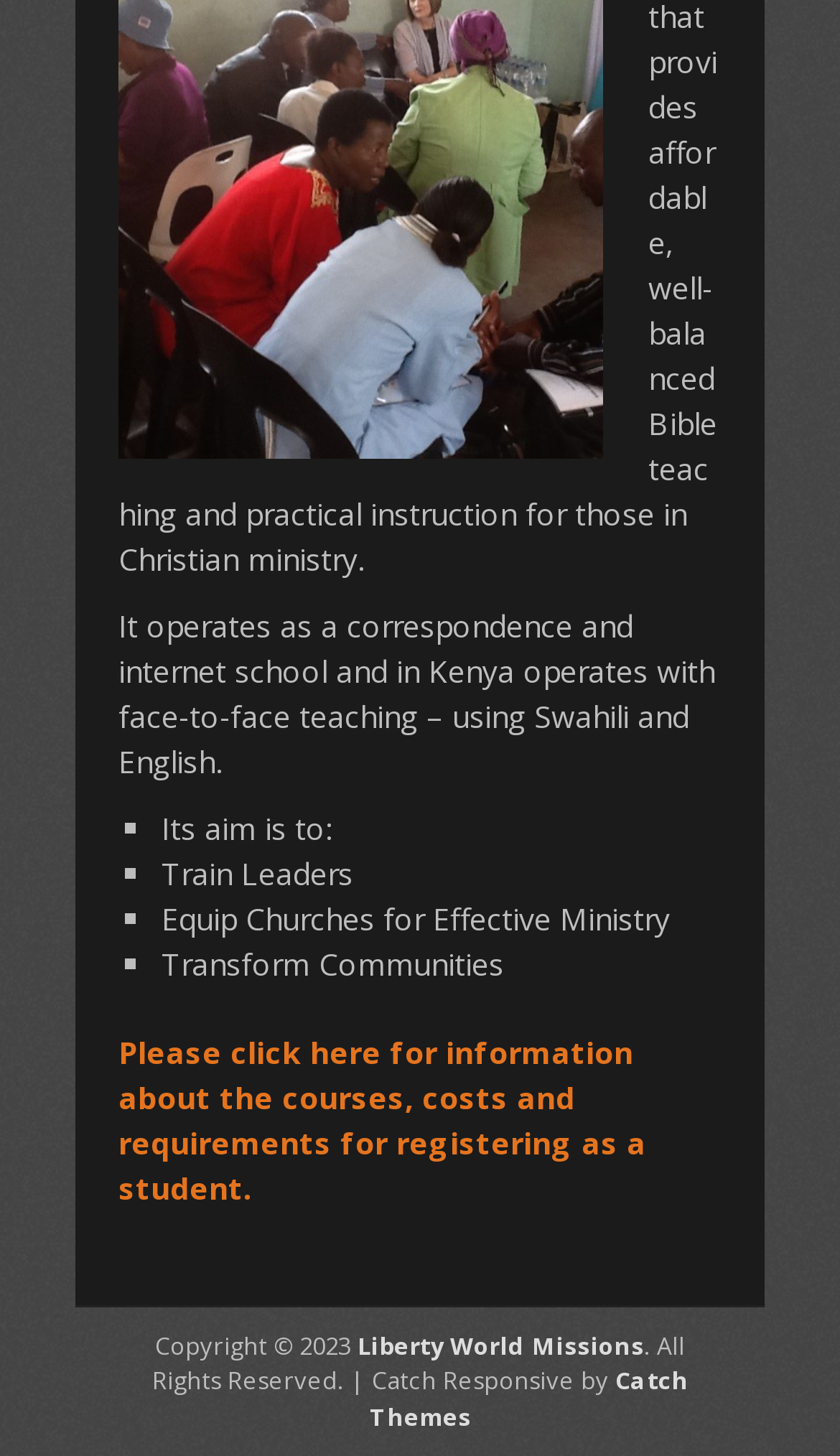Bounding box coordinates should be in the format (top-left x, top-left y, bottom-right x, bottom-right y) and all values should be floating point numbers between 0 and 1. Determine the bounding box coordinate for the UI element described as: Catch Themes

[0.44, 0.937, 0.819, 0.984]